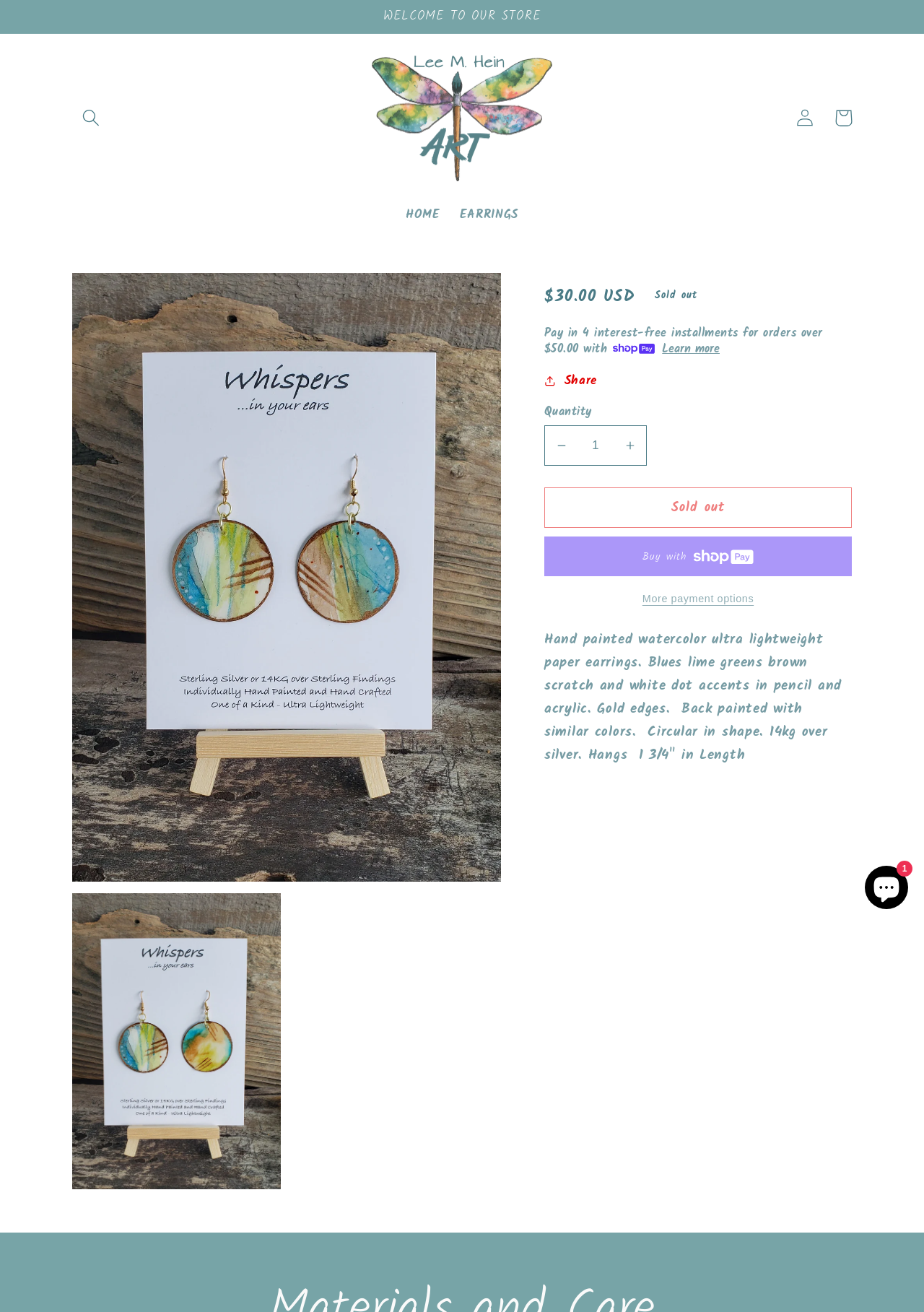Using the element description provided, determine the bounding box coordinates in the format (top-left x, top-left y, bottom-right x, bottom-right y). Ensure that all values are floating point numbers between 0 and 1. Element description: Log in

[0.851, 0.075, 0.892, 0.104]